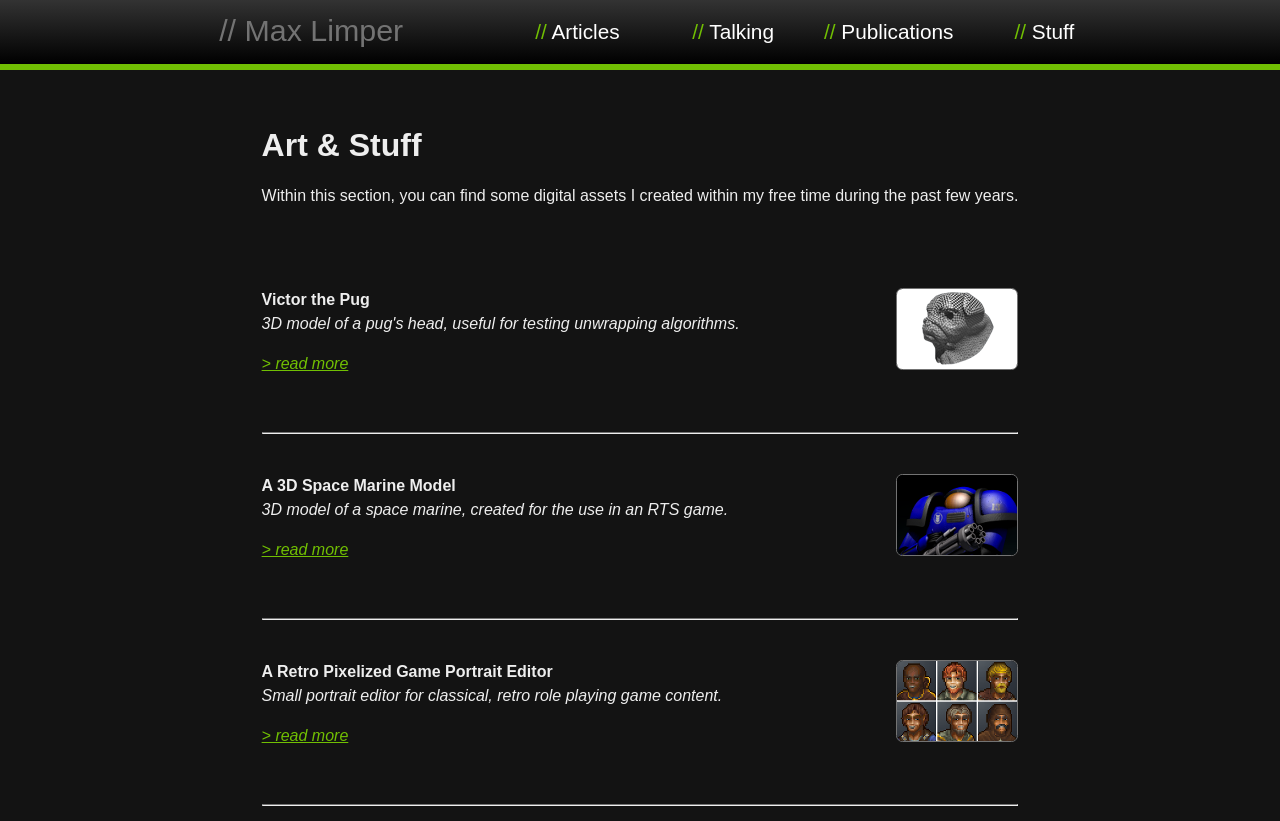Please reply with a single word or brief phrase to the question: 
What is the purpose of the Retro Pixelized Game Portrait Editor?

Portrait editor for RPG